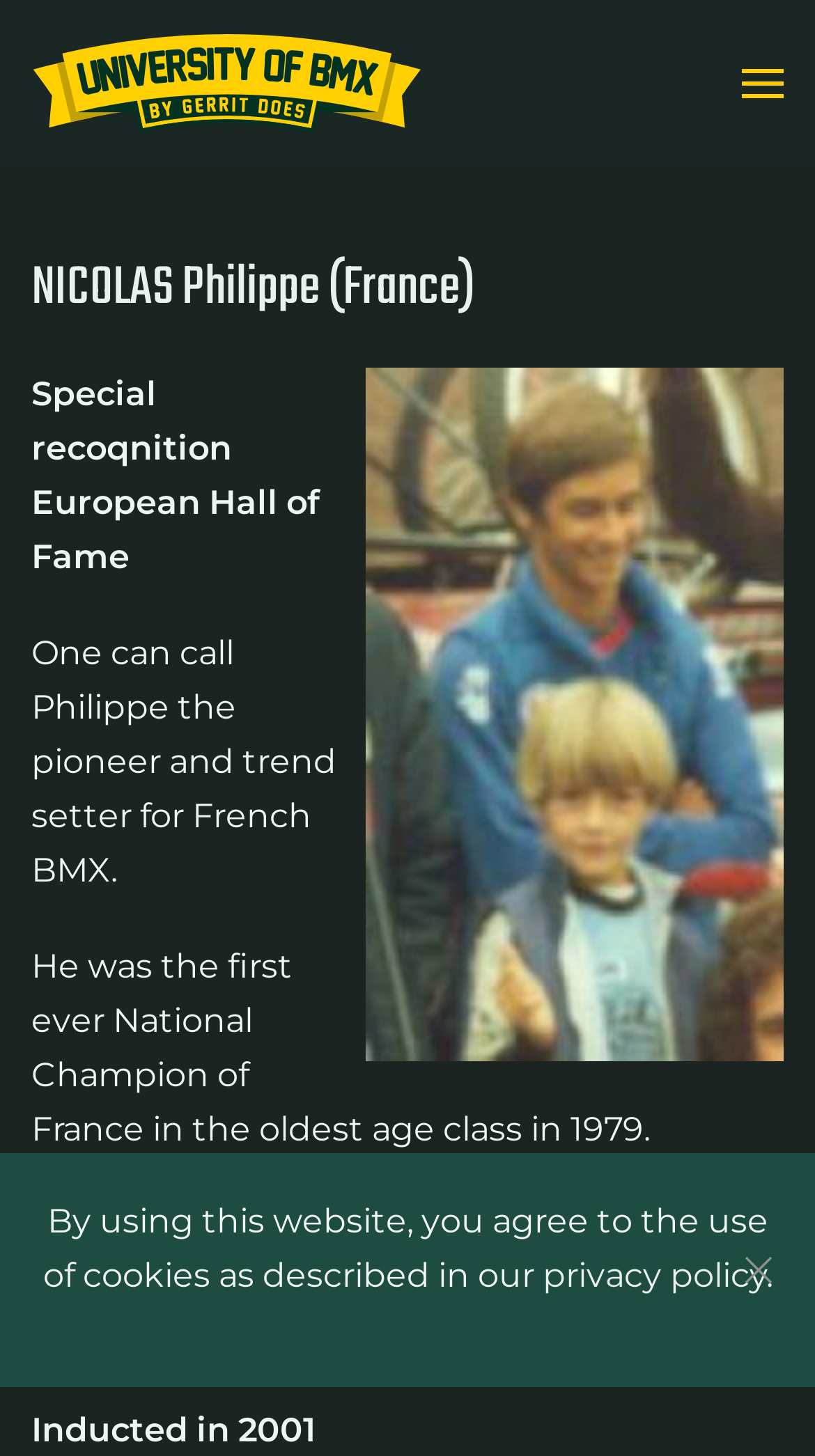Can you look at the image and give a comprehensive answer to the question:
What is the name of the country where Philippe Nicolas is from?

The webpage has a heading 'NICOLAS Philippe (France)' and multiple mentions of France throughout the text, indicating that Philippe Nicolas is from France.